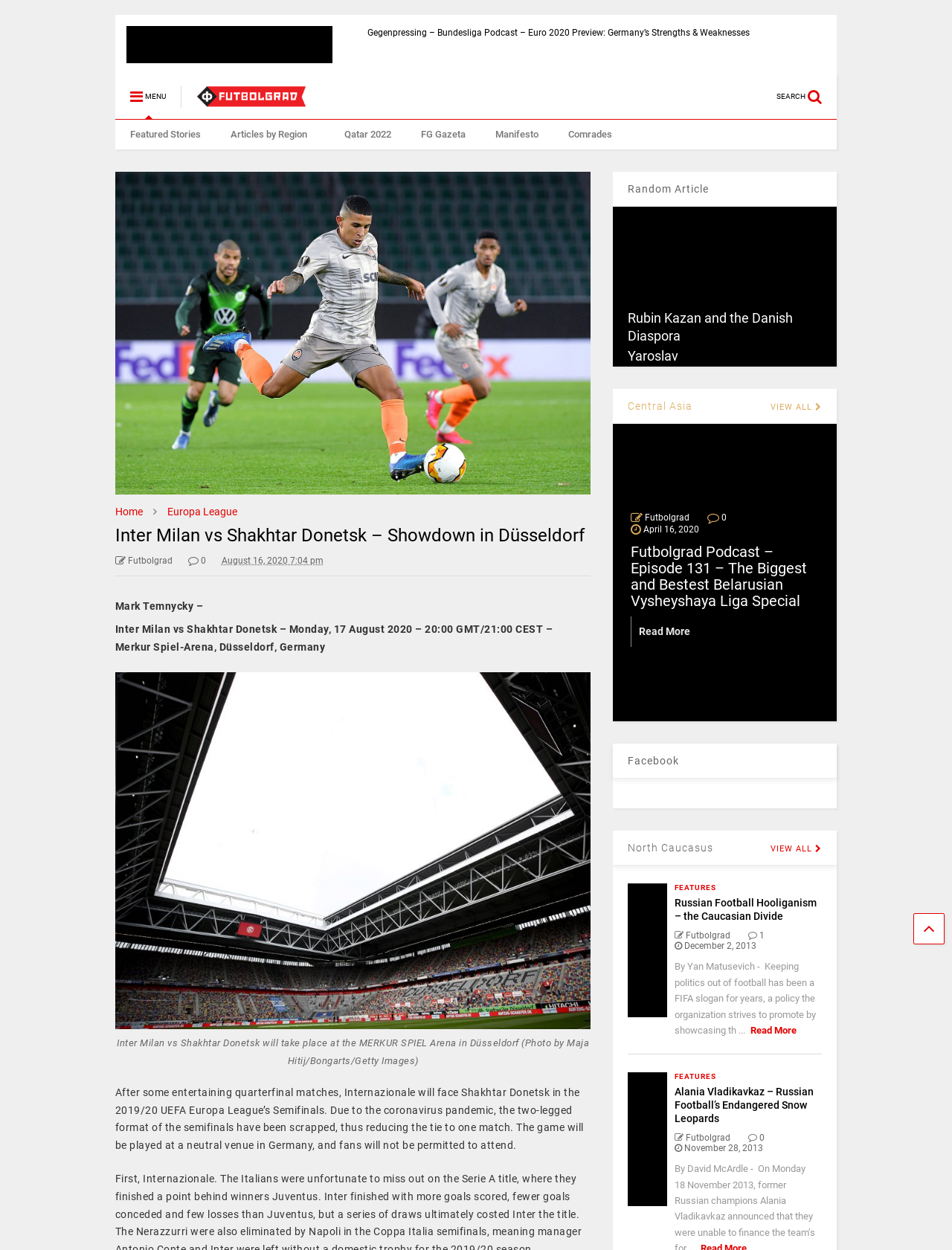What is the name of the football team playing against Shakhtar Donetsk?
Refer to the image and provide a concise answer in one word or phrase.

Inter Milan